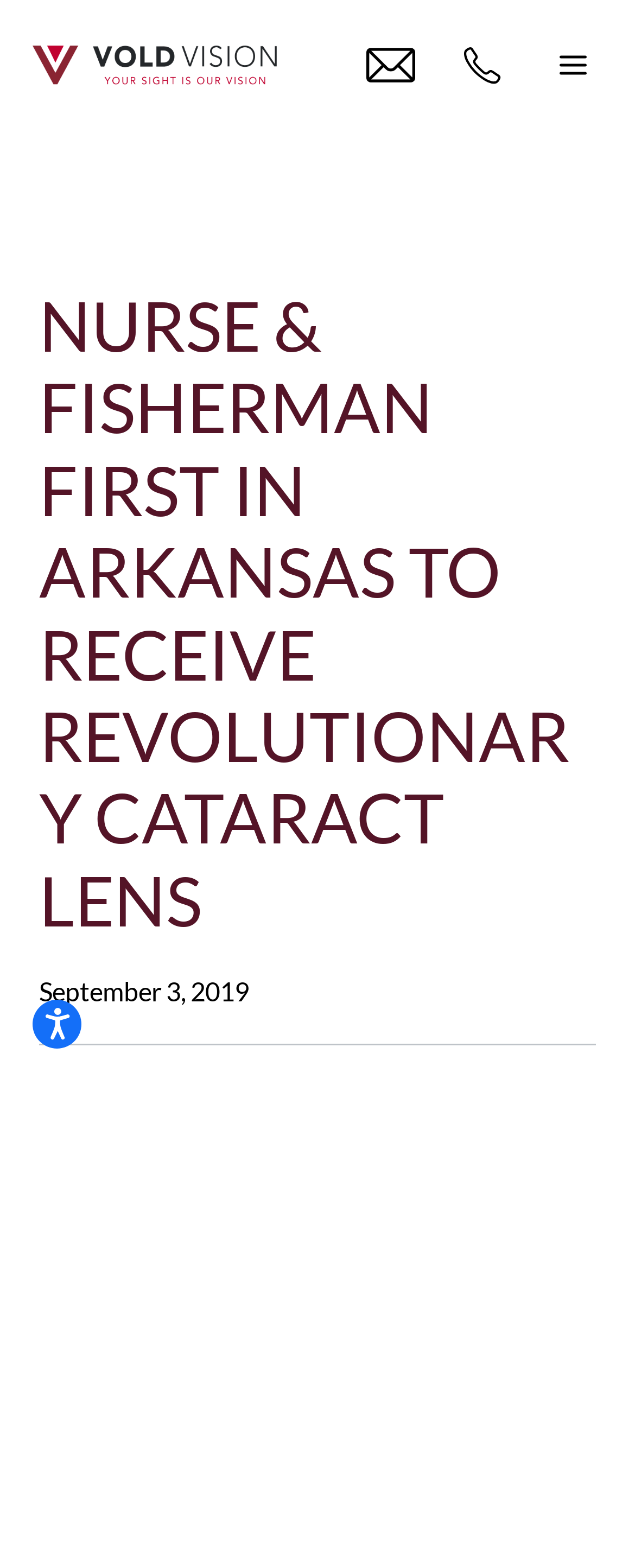Summarize the webpage with a detailed and informative caption.

The webpage appears to be an article or news story about two individuals, a nurse and a fisherman, who are the first in Arkansas to receive a revolutionary cataract lens. 

At the top left of the page, there is a link to skip to the content, and next to it, a button to open accessibility options. Below these elements, there is a logo or image of Vold Vision Fayetteville, which is repeated three times across the top of the page, with each instance accompanied by a link to Vold Vision Fayetteville.

On the top right, there is a button to open a menu, which is currently not expanded. 

The main content of the page is headed by a large title, "NURSE & FISHERMAN FIRST IN ARKANSAS TO RECEIVE REVOLUTIONARY CATARACT LENS", which is followed by a time stamp, "September 3, 2019". 

Below the title, there is a figure or image, which contains an iframe with an audio clip of Sandy, one of the individuals mentioned in the title, talking about her vision.